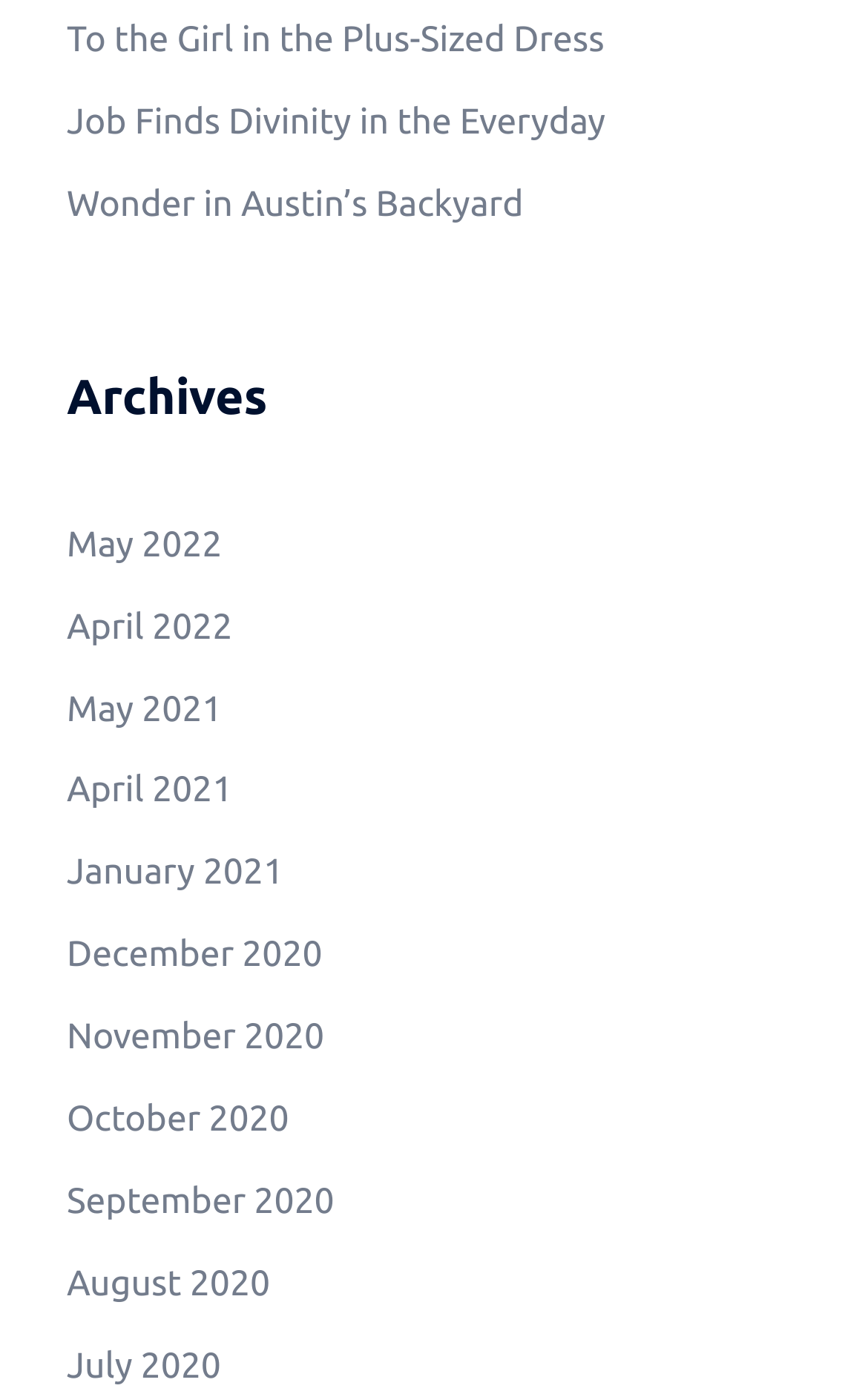Determine the bounding box coordinates of the clickable element to achieve the following action: 'View archives from May 2022'. Provide the coordinates as four float values between 0 and 1, formatted as [left, top, right, bottom].

[0.077, 0.377, 0.256, 0.405]